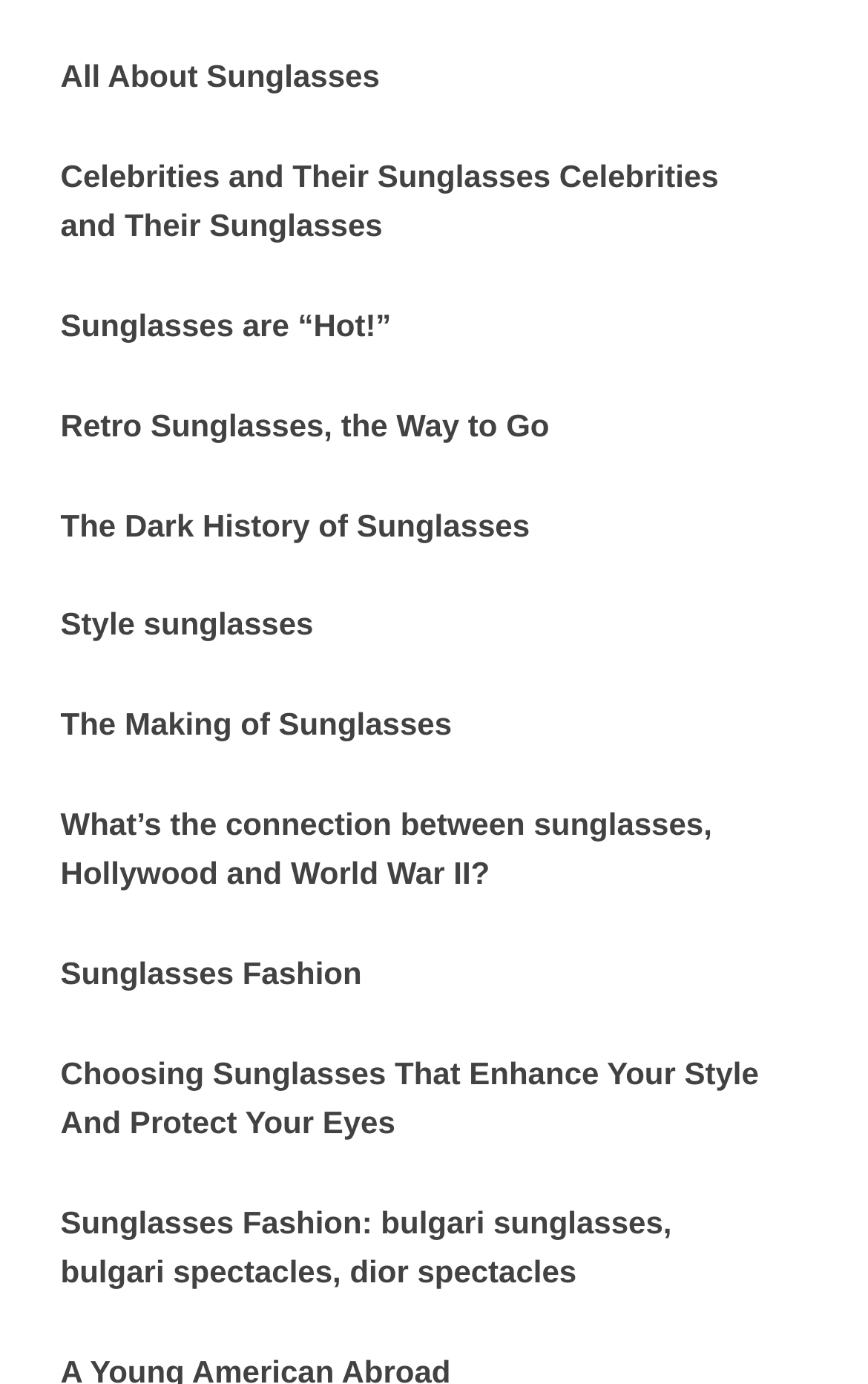Please identify the bounding box coordinates of the element's region that should be clicked to execute the following instruction: "Read about the dark history of sunglasses". The bounding box coordinates must be four float numbers between 0 and 1, i.e., [left, top, right, bottom].

[0.041, 0.343, 0.959, 0.415]